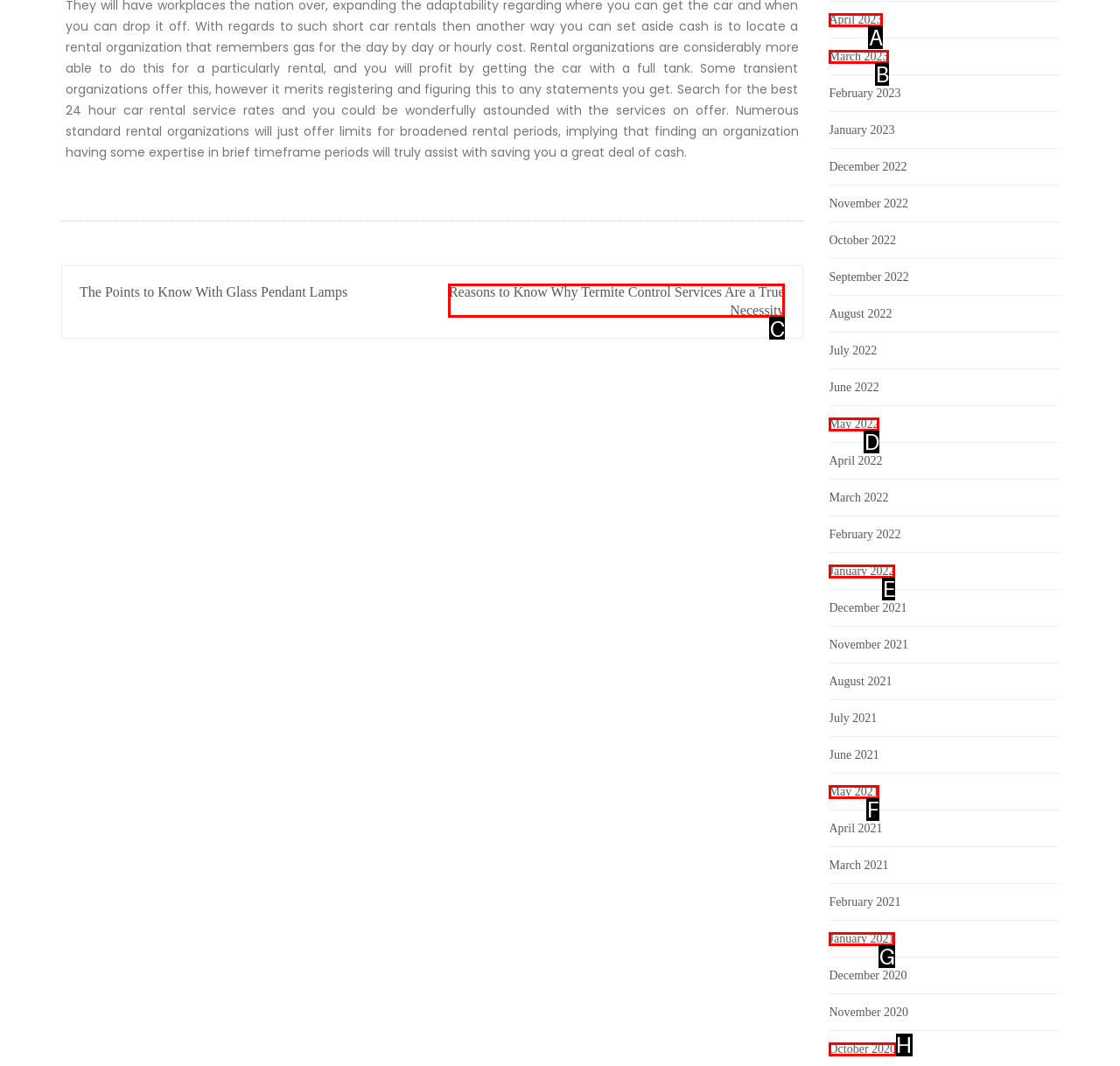Identify the HTML element to click to fulfill this task: View posts from April 2023
Answer with the letter from the given choices.

A